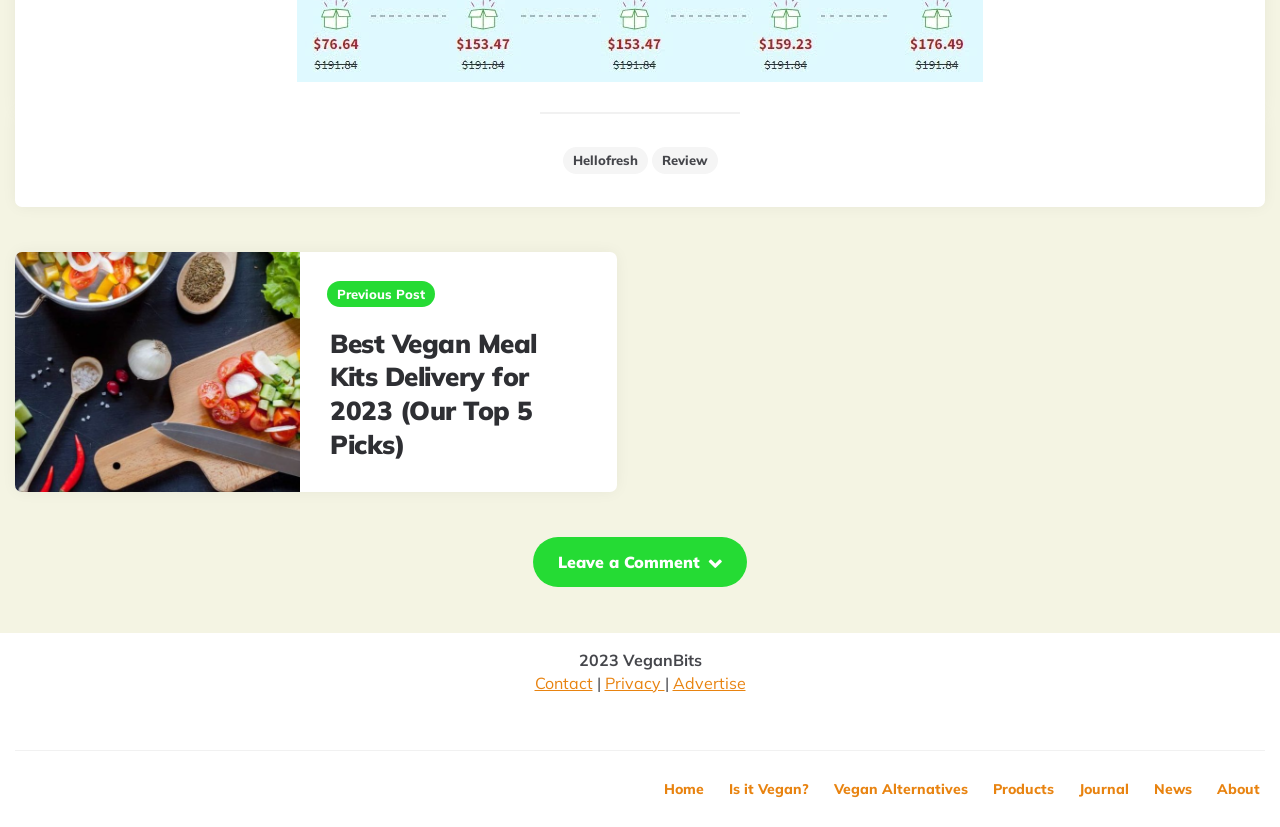What is the copyright year of the website?
Answer the question with a thorough and detailed explanation.

The copyright year is mentioned at the bottom of the webpage as '2023 VeganBits', indicating that the website's content is copyrighted in 2023.